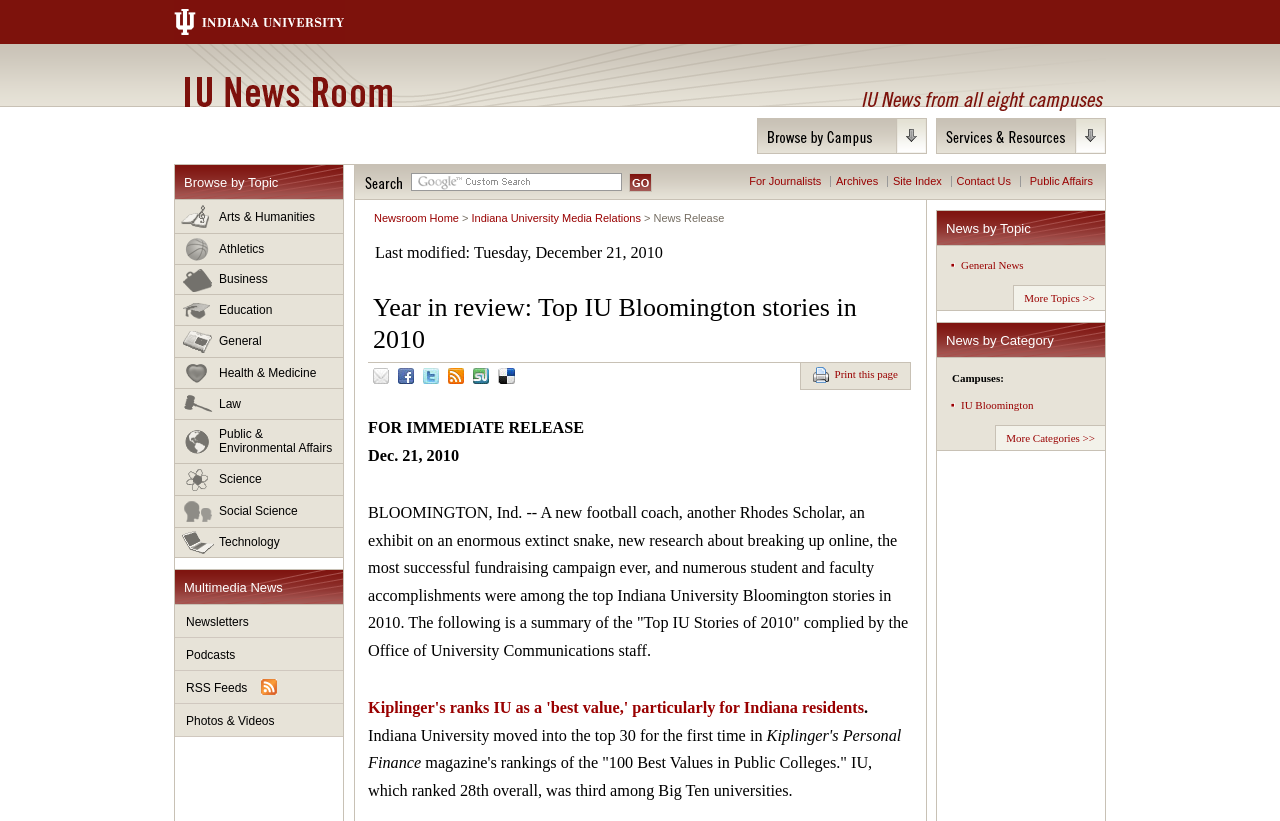Answer the question below in one word or phrase:
What is the title of the first news story?

Kiplinger's ranks IU as a 'best value,' particularly for Indiana residents